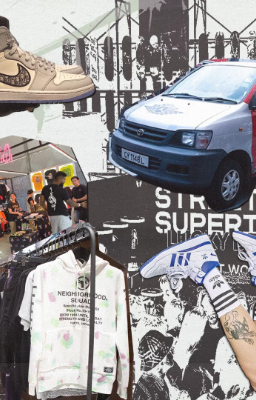What is hinted at by the clothing items on the rack?
Could you answer the question in a detailed manner, providing as much information as possible?

The arrangement includes various clothing items hanging on a rack, which hints at the eclectic offerings found in streetwear boutiques, suggesting a diverse range of fashion items available.